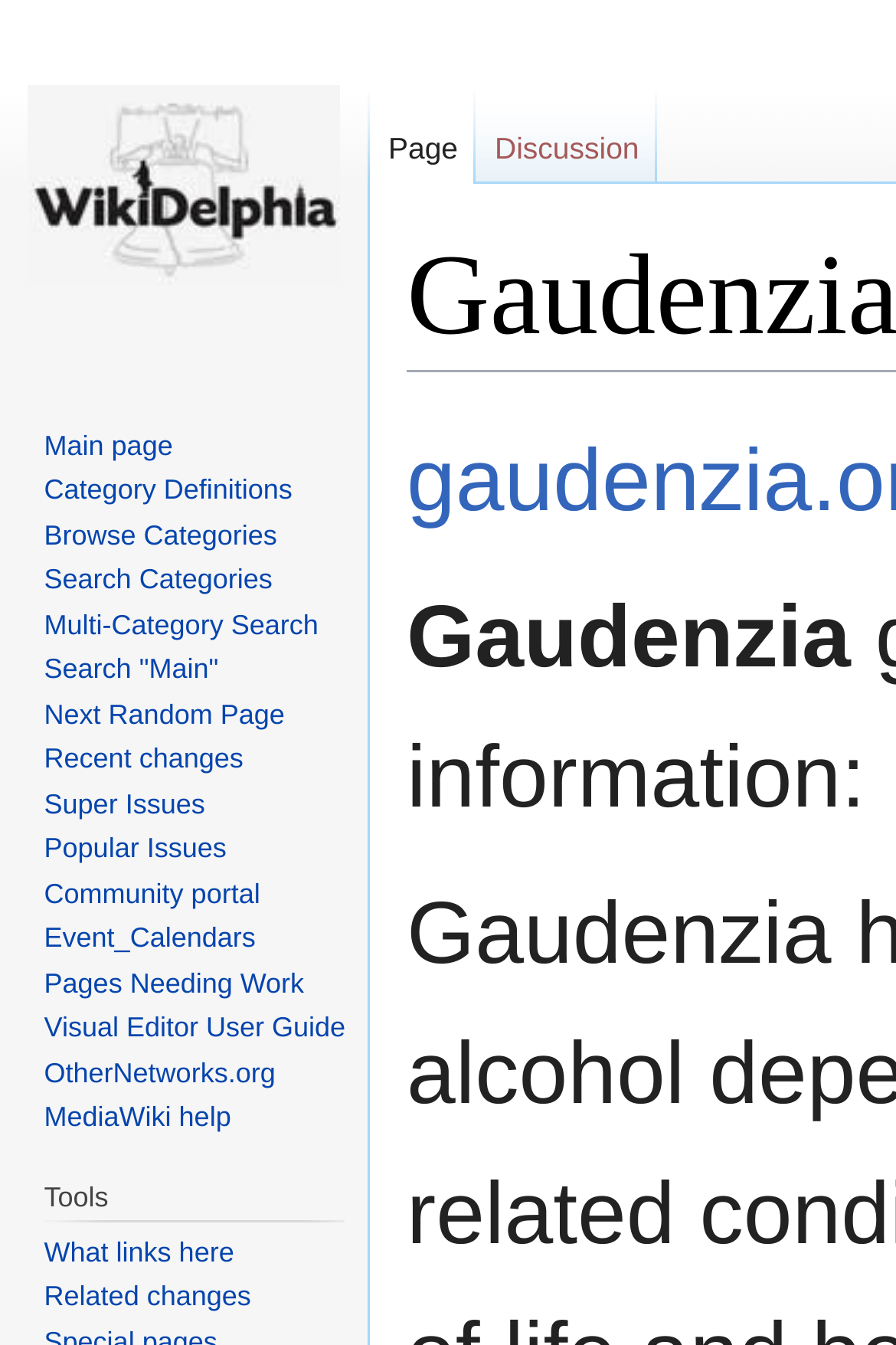Given the description of a UI element: "Business News Today", identify the bounding box coordinates of the matching element in the webpage screenshot.

None